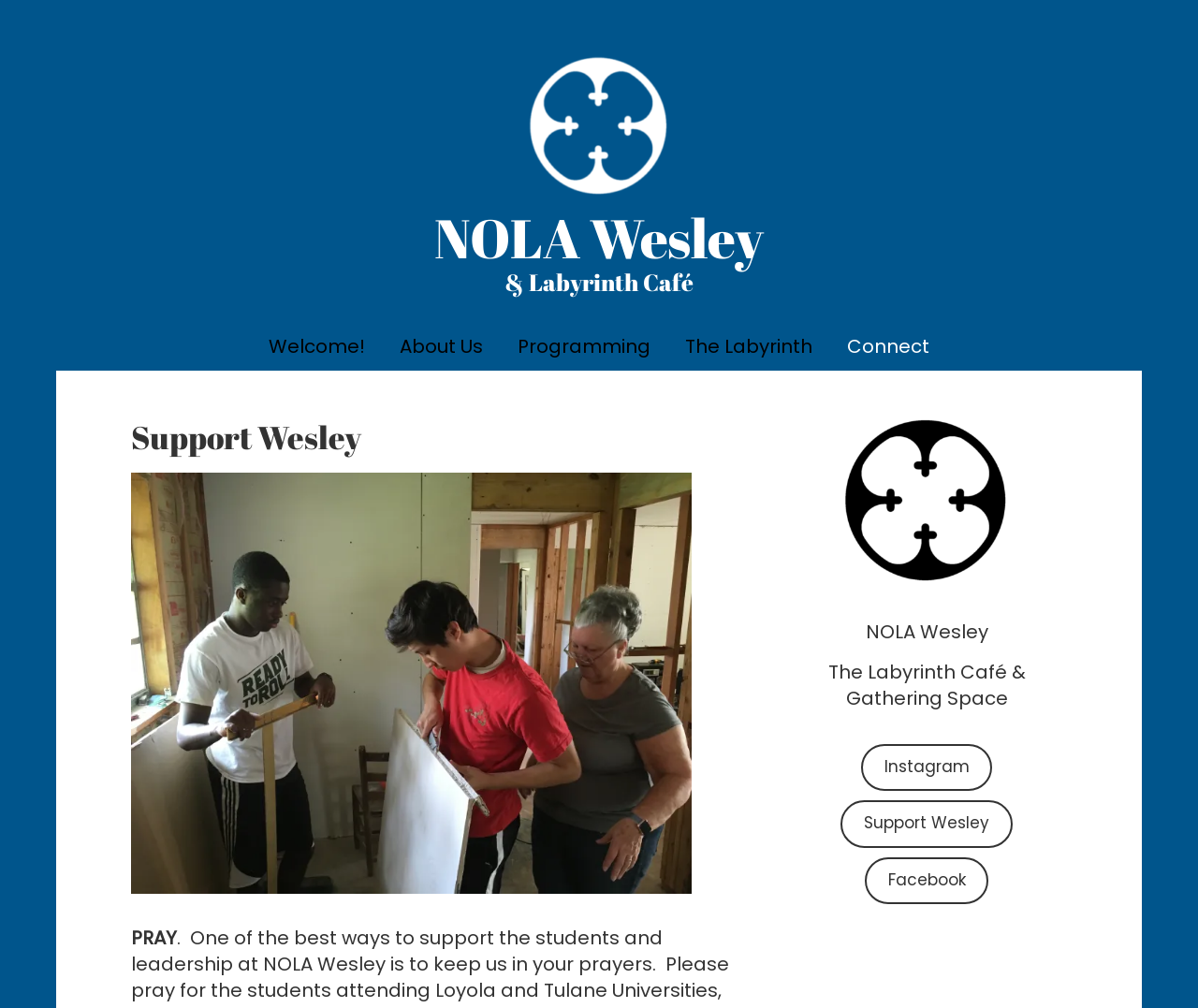Answer the question with a brief word or phrase:
How many social media links are present at the bottom of the webpage?

3